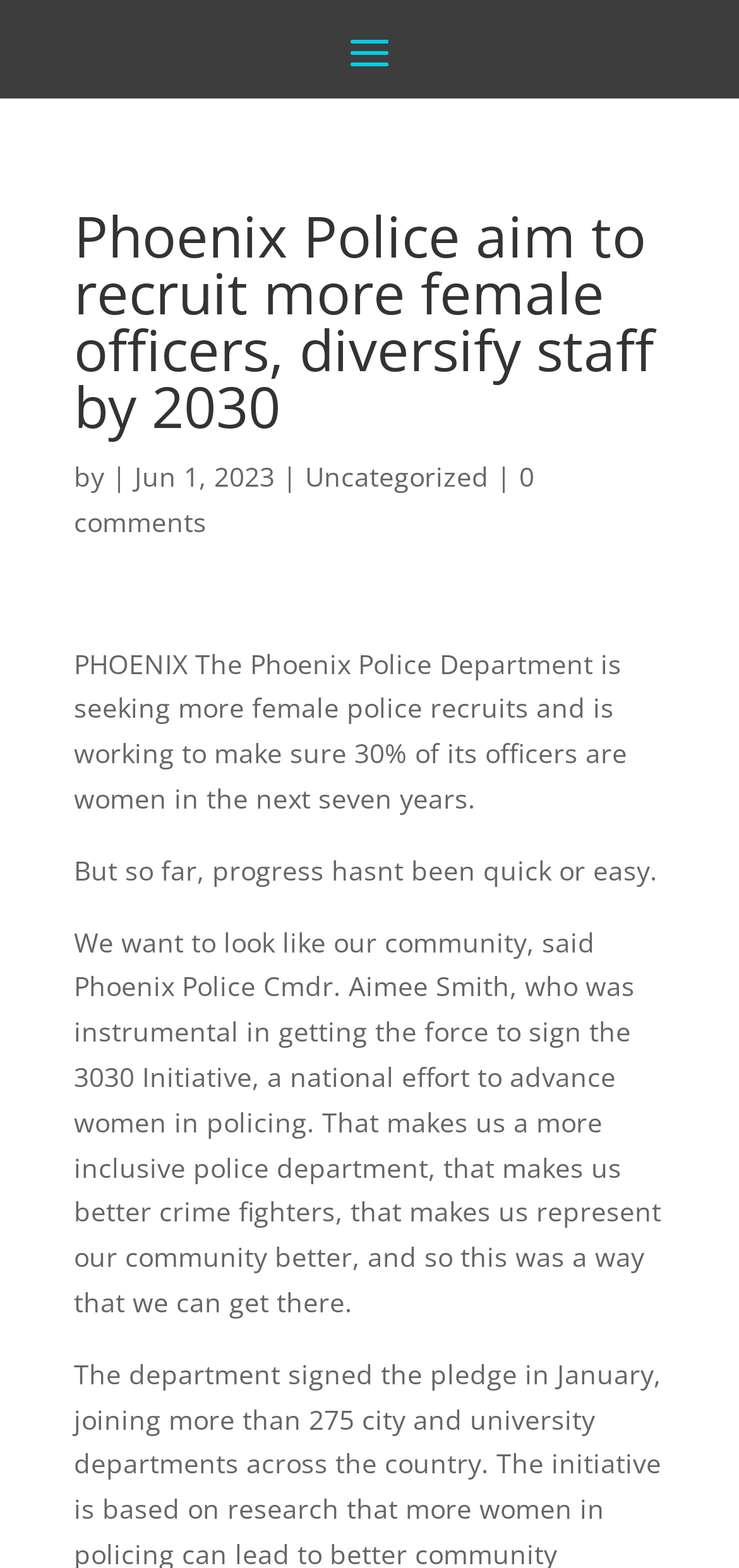Please answer the following question using a single word or phrase: 
What is the goal of the Phoenix Police Department?

30% of officers are women